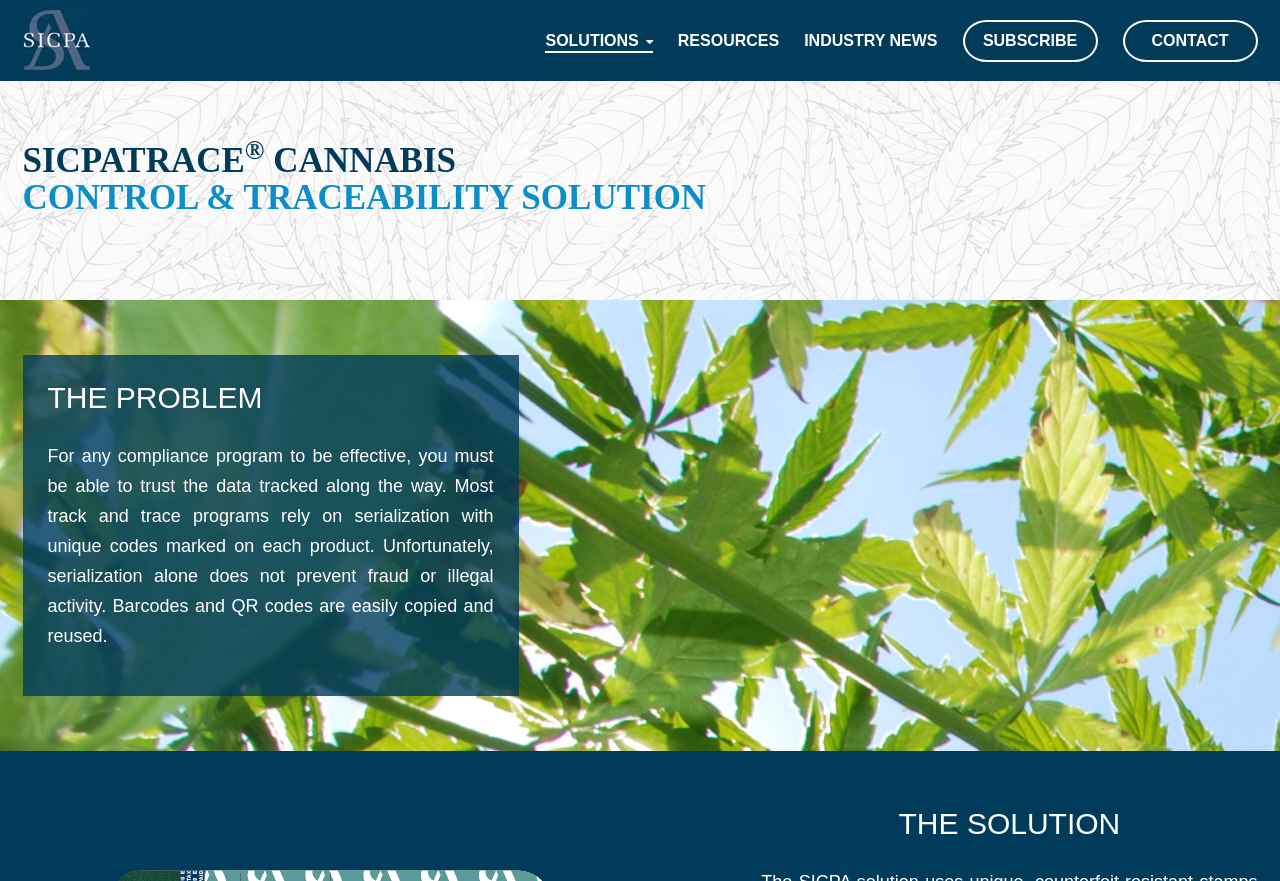How many menu items are there?
Please provide a single word or phrase answer based on the image.

5